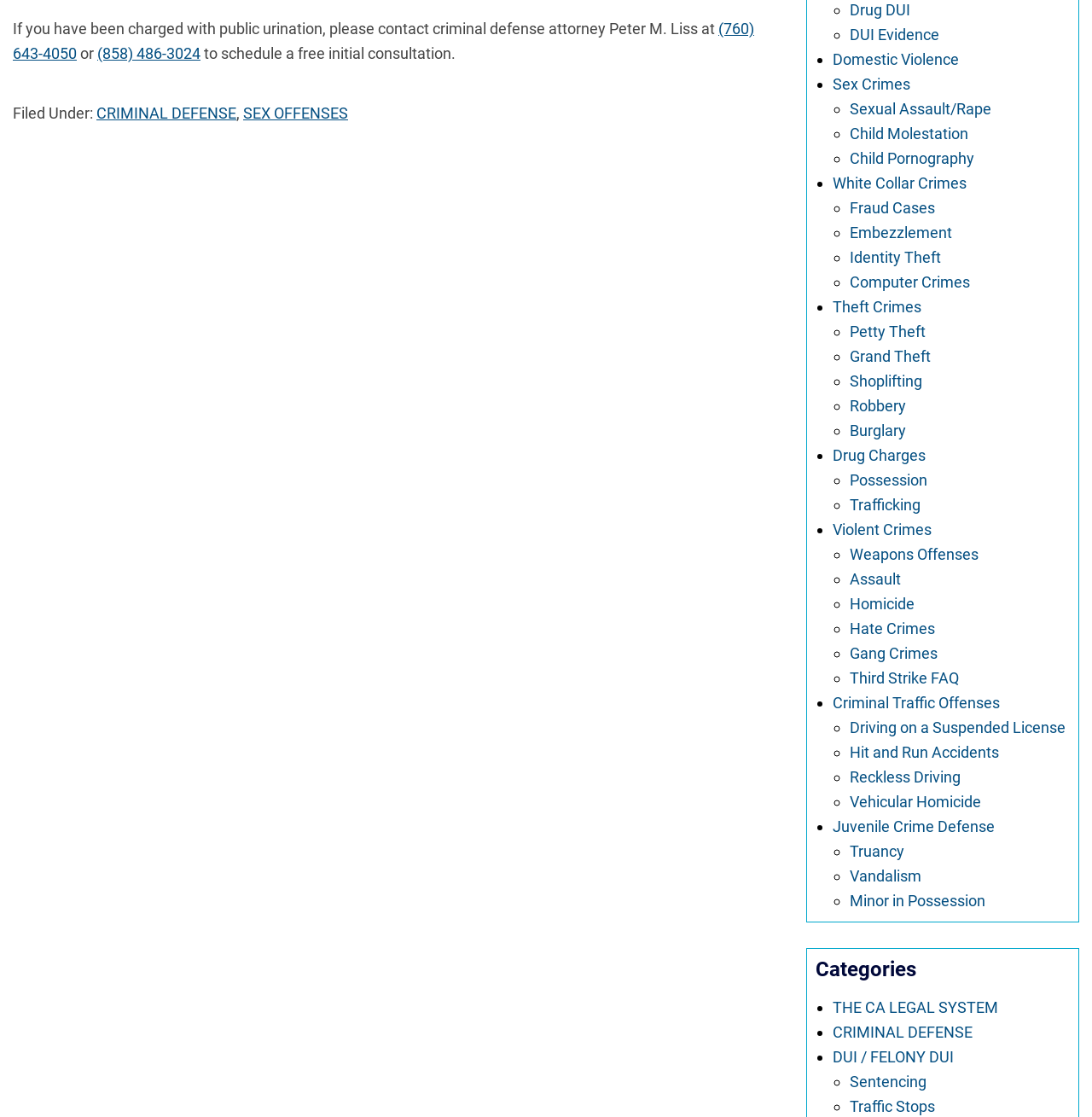What is the name of the attorney?
Answer the question with a thorough and detailed explanation.

The name of the attorney can be found in the top section of the webpage, where it says 'If you have been charged with public urination, please contact criminal defense attorney Peter M. Liss at...'. The attorney's name is Peter M. Liss.